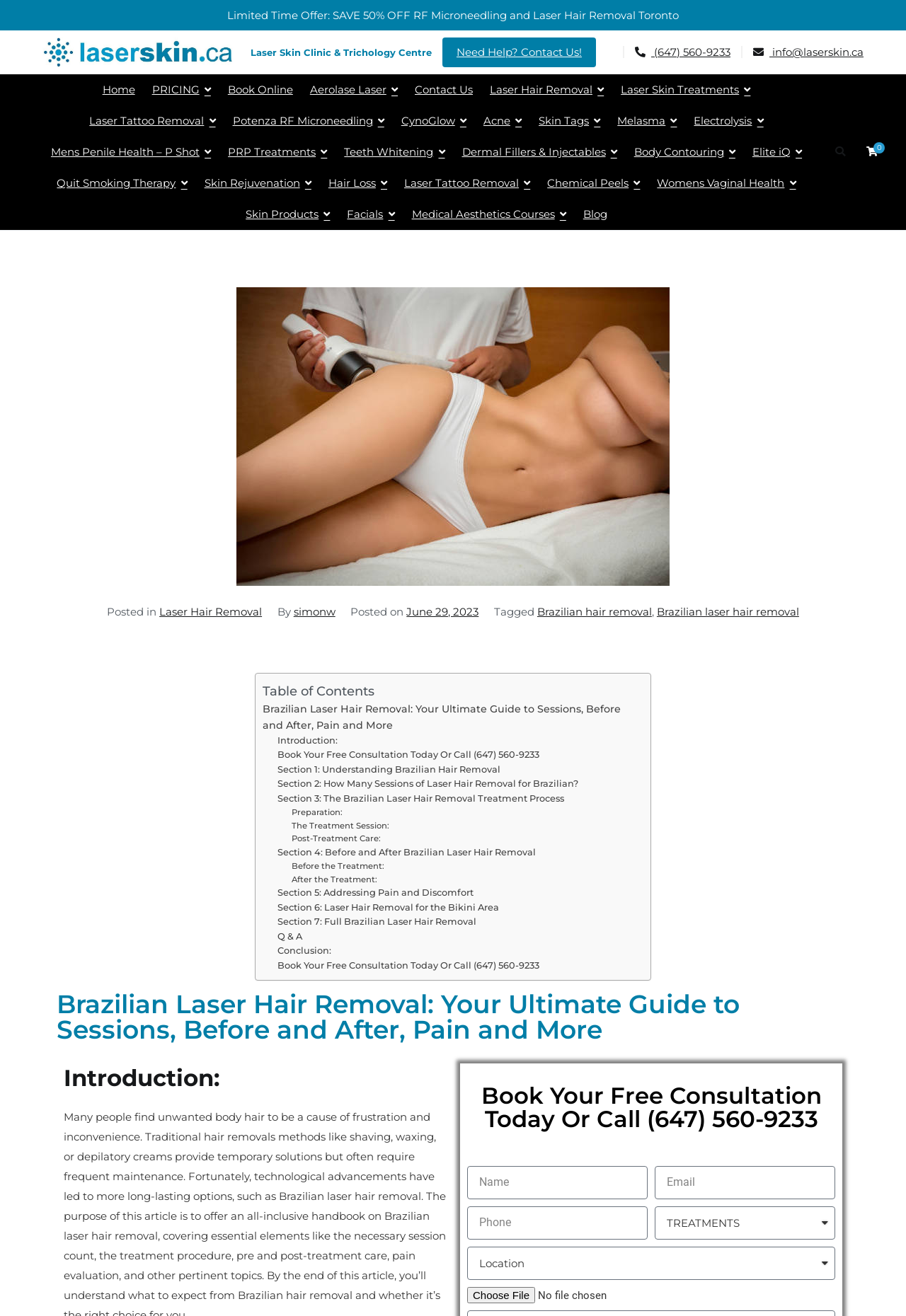Locate and provide the bounding box coordinates for the HTML element that matches this description: "Laser Hair Removal".

[0.176, 0.459, 0.289, 0.47]